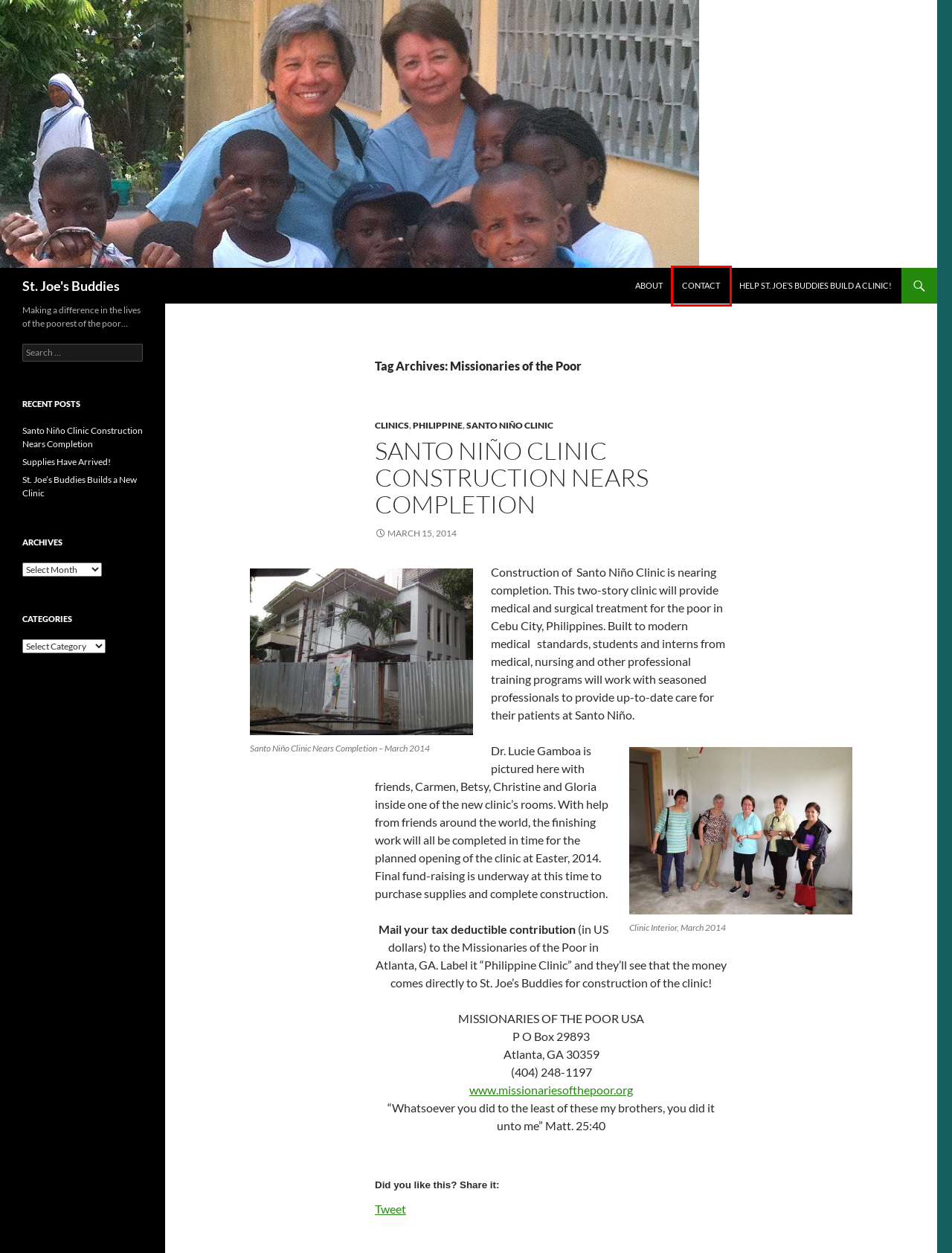You have a screenshot of a webpage with a red rectangle bounding box around an element. Identify the best matching webpage description for the new page that appears after clicking the element in the bounding box. The descriptions are:
A. St. Joe's Buddies
B. About St. Joe's Buddies | St. Joe's Buddies
C. Help St. Joe's Buddies Build A Clinic | St. Joe's Buddies
D. Clinics | St. Joe's Buddies
E. Santo Niño Clinic Supplies Have Arrived in Cebu Philippines | St. Joe's Buddies
F. Contact Form for St. Joe's Buddies | St. Joe's Buddies
G. St. Joe's Buddies Builds a New Clinic | St. Joe's Buddies
H. Santo Niño Clinic | St. Joe's Buddies

F